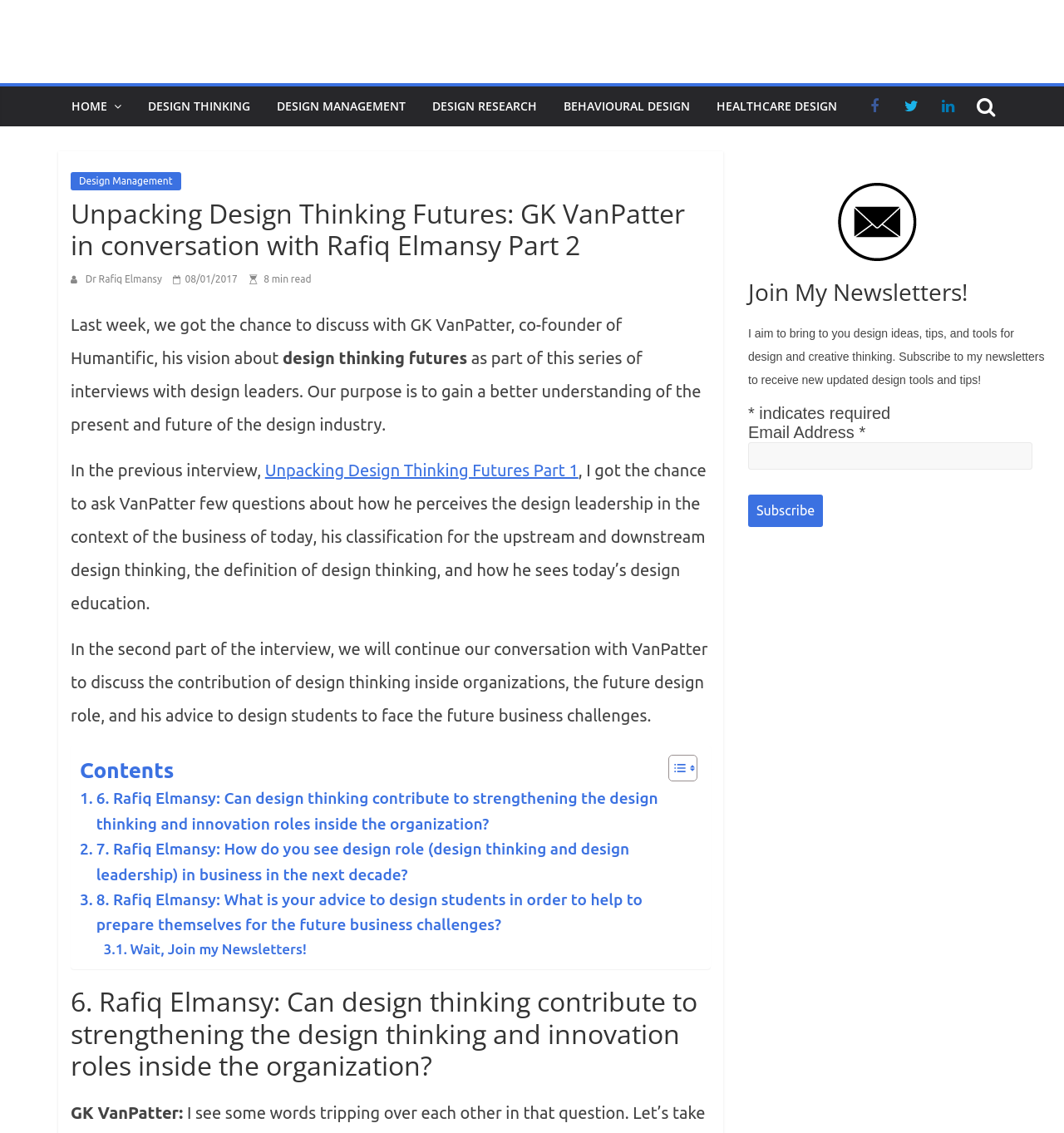Find the bounding box coordinates of the element you need to click on to perform this action: 'Toggle the table of content'. The coordinates should be represented by four float values between 0 and 1, in the format [left, top, right, bottom].

[0.616, 0.665, 0.652, 0.69]